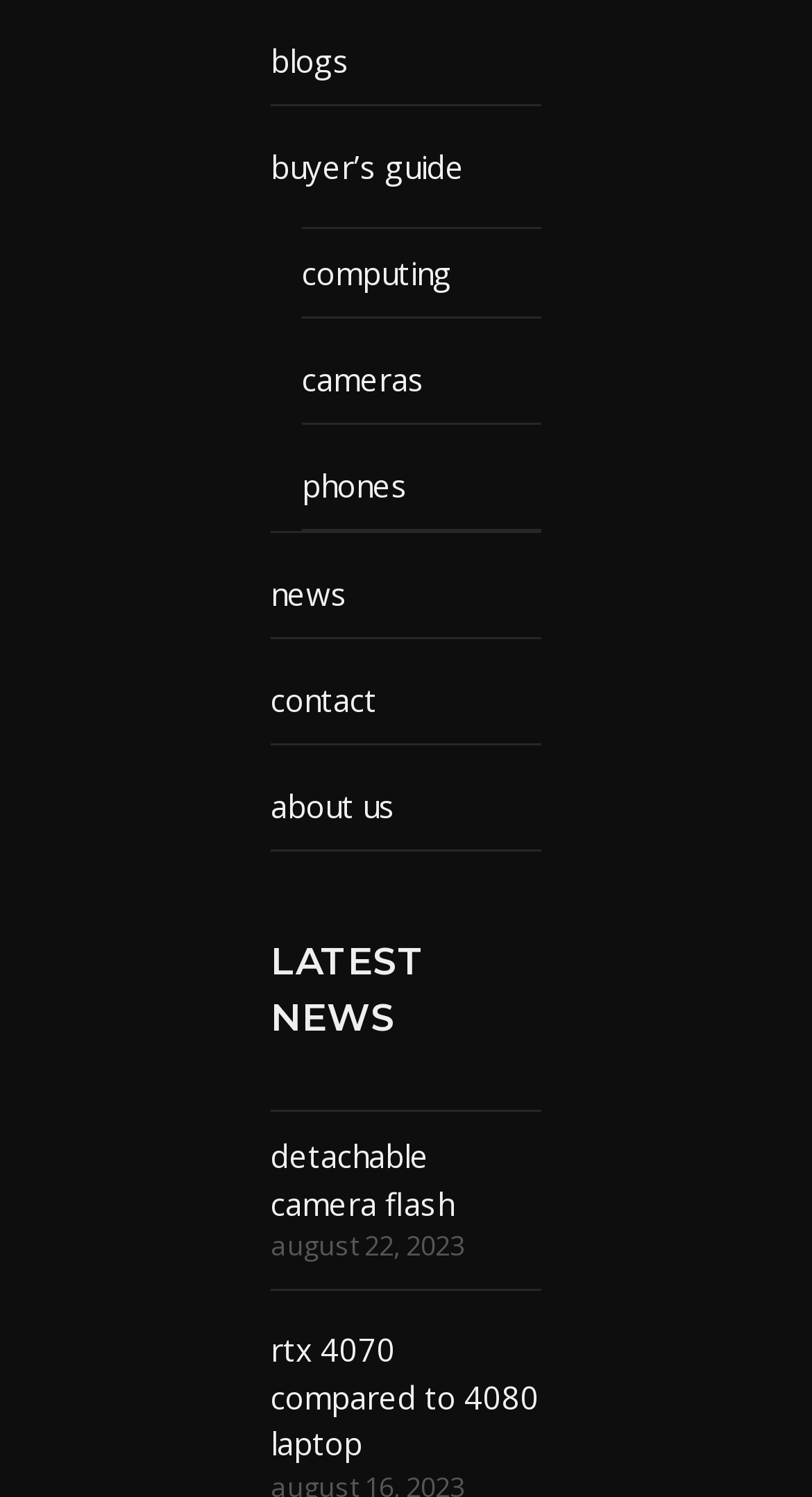Please specify the bounding box coordinates of the clickable region necessary for completing the following instruction: "read latest news". The coordinates must consist of four float numbers between 0 and 1, i.e., [left, top, right, bottom].

[0.333, 0.625, 0.667, 0.7]